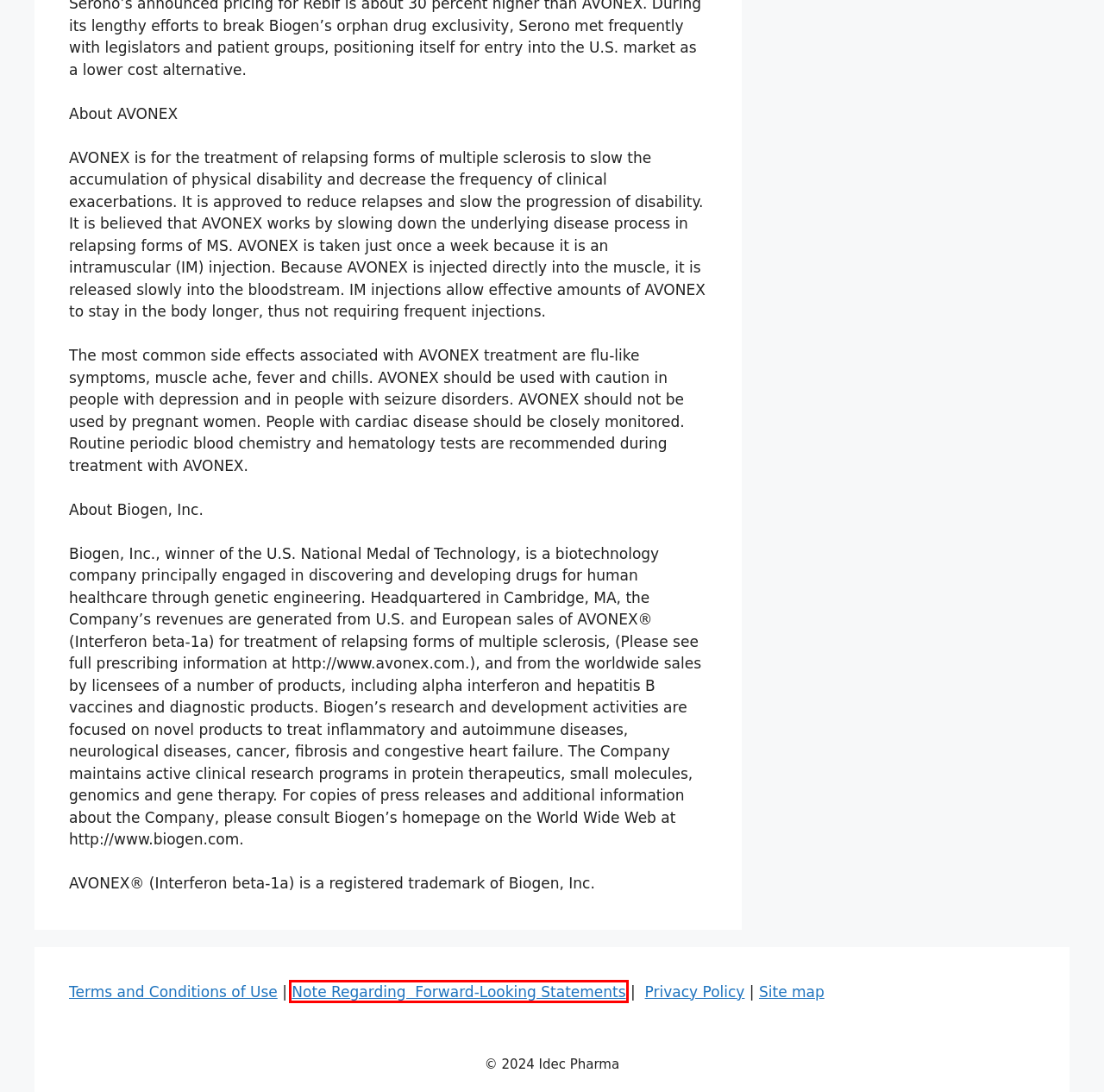Given a screenshot of a webpage with a red bounding box highlighting a UI element, determine which webpage description best matches the new webpage that appears after clicking the highlighted element. Here are the candidates:
A. Biotechnology Jobs and Careers - Idec Pharma
B. Our Process/Contact Us - Idec Pharma
C. Global Quality We Make It Possible - Idecpharm.com
D. Note Regarding Forward-Looking Statements - Idec Pharma
E. Company Overview - Idec Pharma
F. Product Development - Idec Pharma
G. Site Map - Idec Pharma
H. Terms and Conditions of Use - Idec Pharma

D